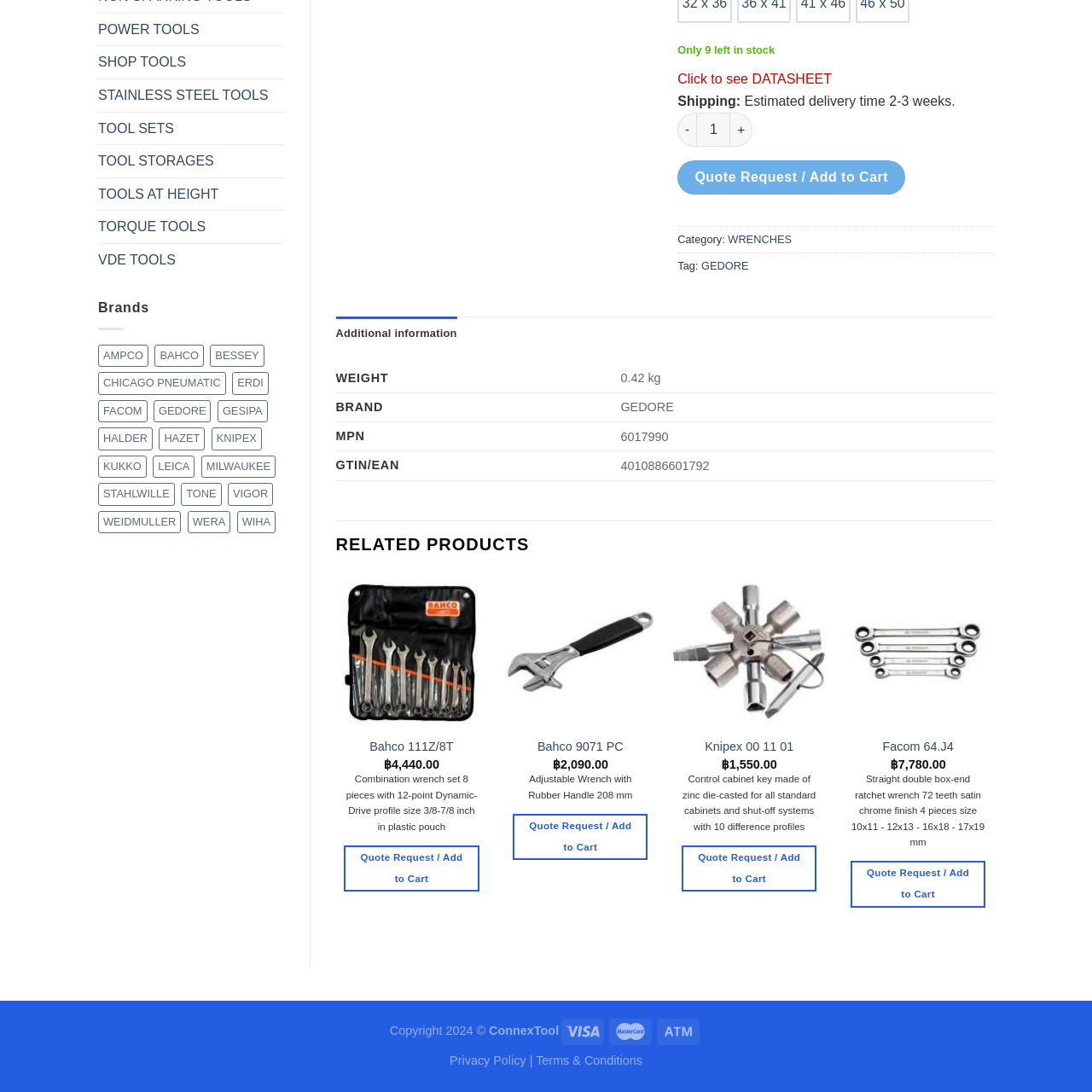What type of product list is the wrench associated with?  
Study the image enclosed by the red boundary and furnish a detailed answer based on the visual details observed in the image.

The image is likely associated with product listings in a tools category, enhancing the visual appeal and providing a clear representation of available filtering options for users interested in purchasing wrenches or related tools.